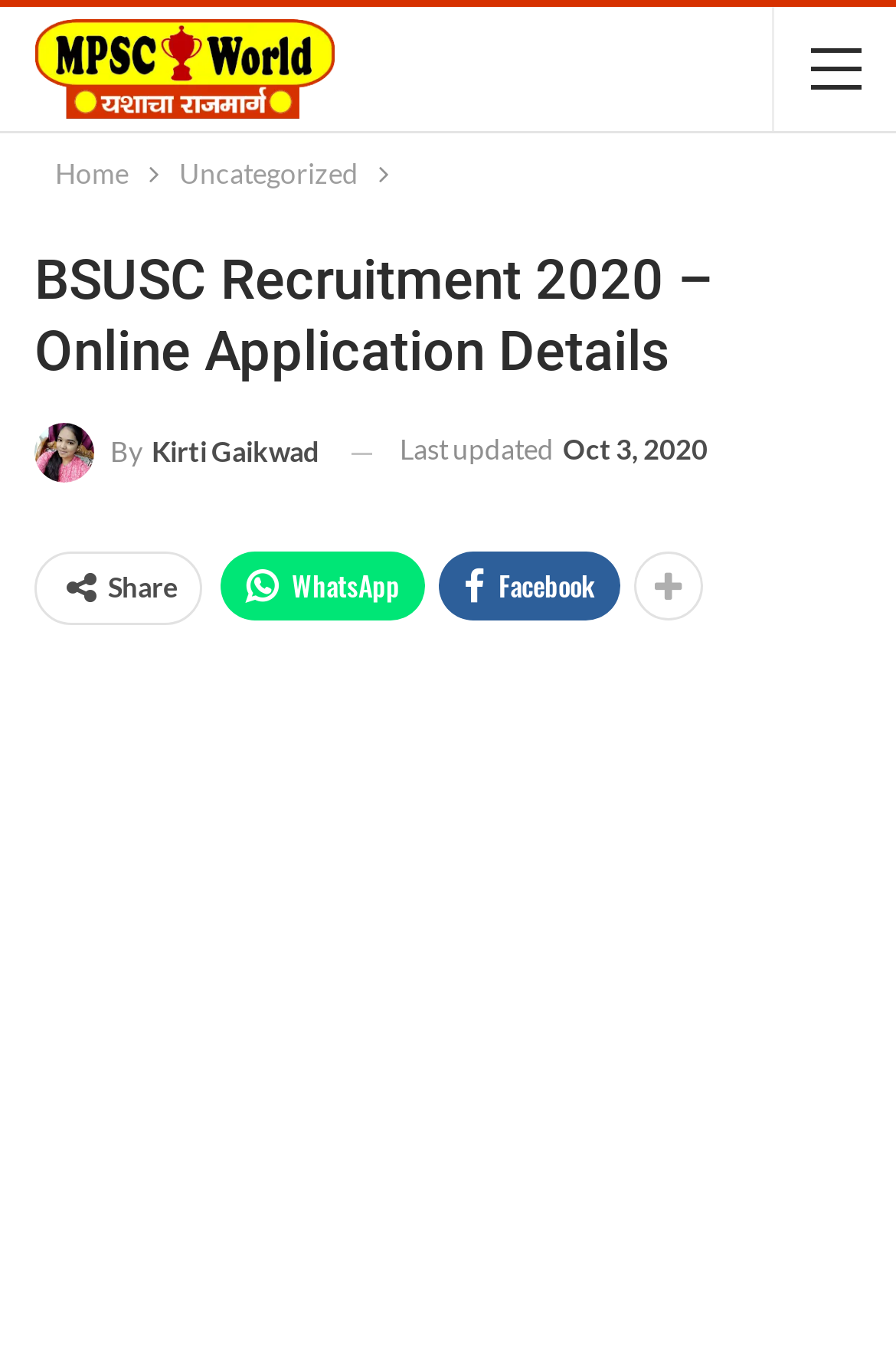Provide a brief response using a word or short phrase to this question:
What is the name of the department?

Bihar State University Service Commission